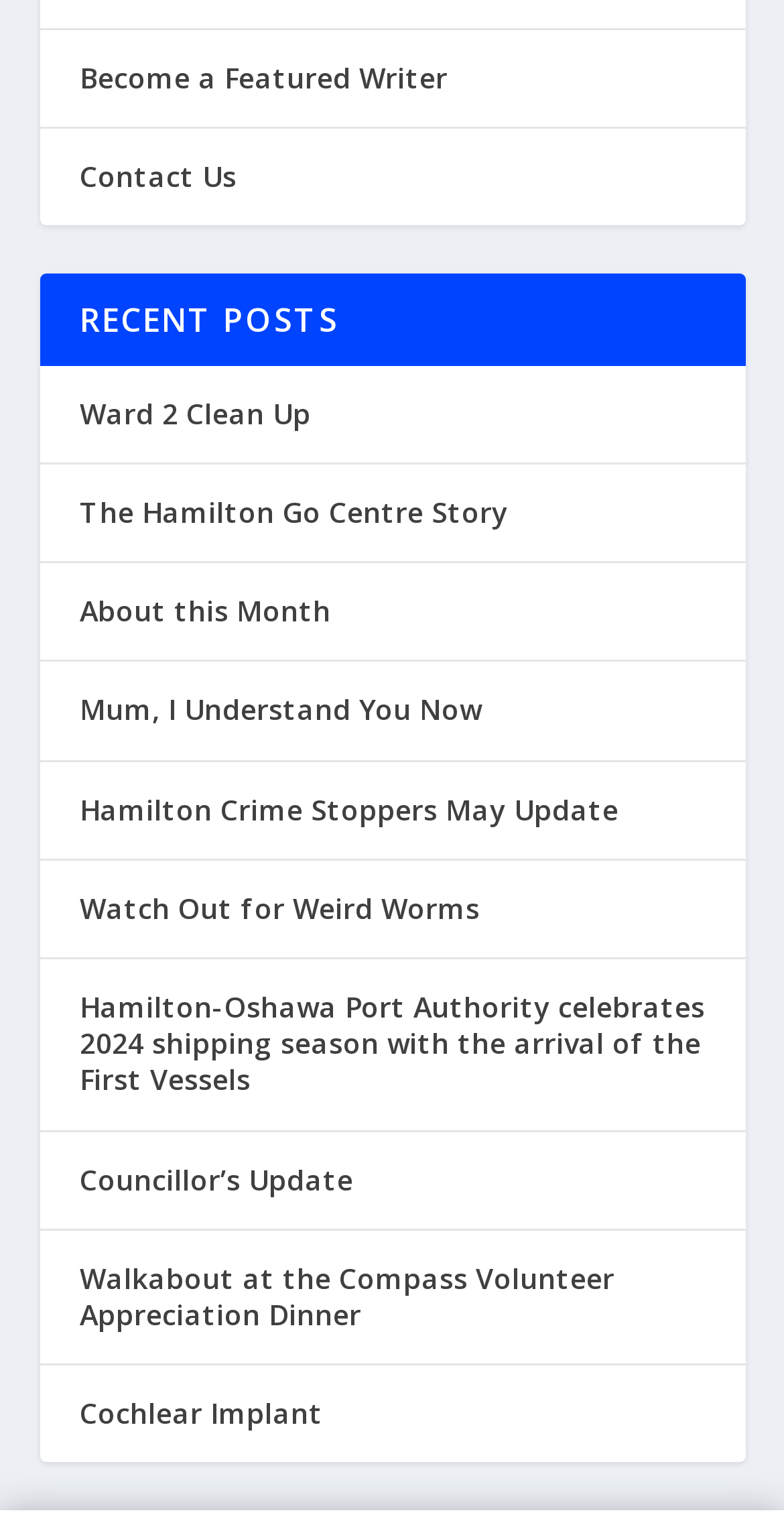Predict the bounding box coordinates of the UI element that matches this description: "Ward 2 Clean Up". The coordinates should be in the format [left, top, right, bottom] with each value between 0 and 1.

[0.101, 0.259, 0.396, 0.284]